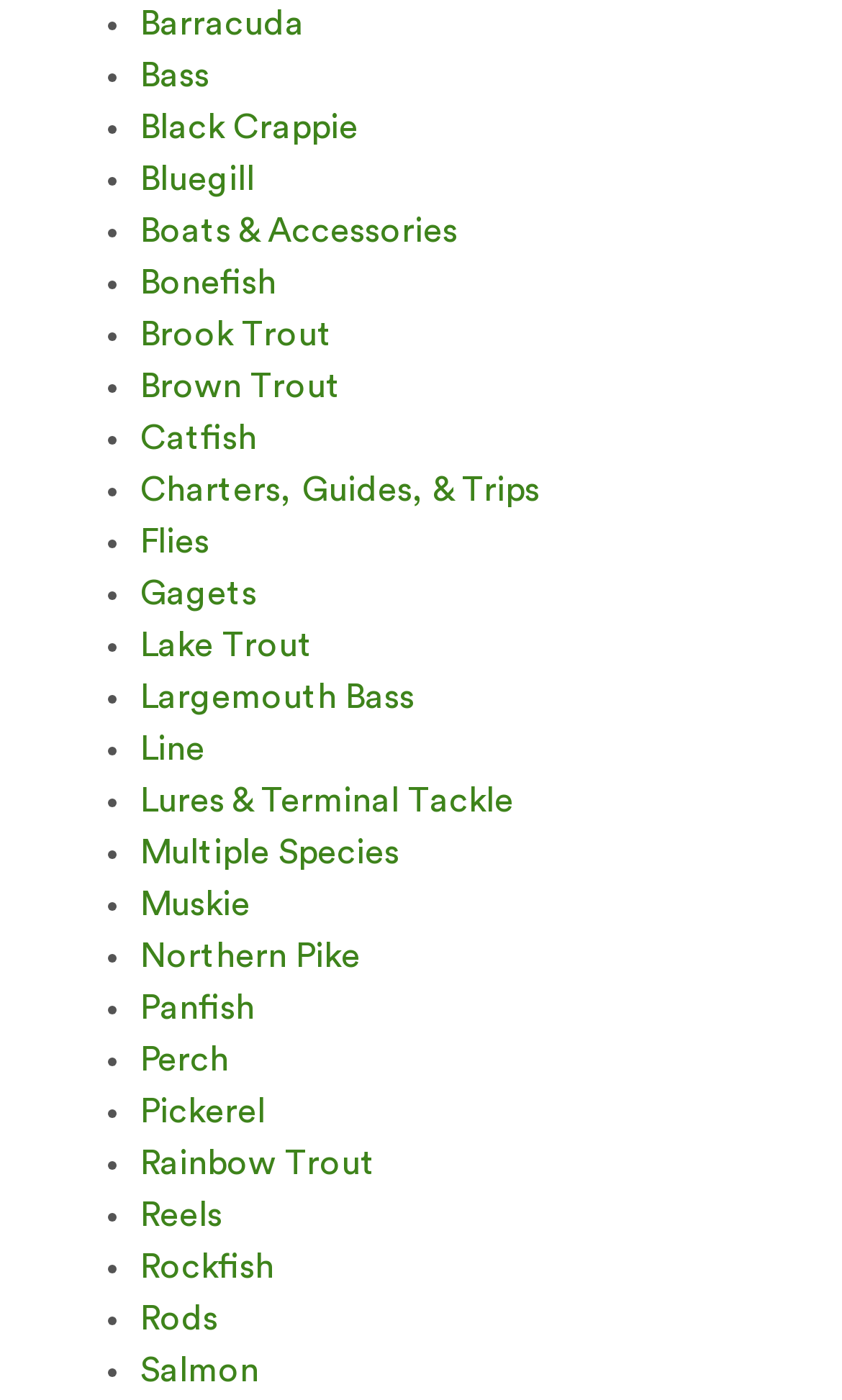Use one word or a short phrase to answer the question provided: 
What is the last item in the list?

Salmon